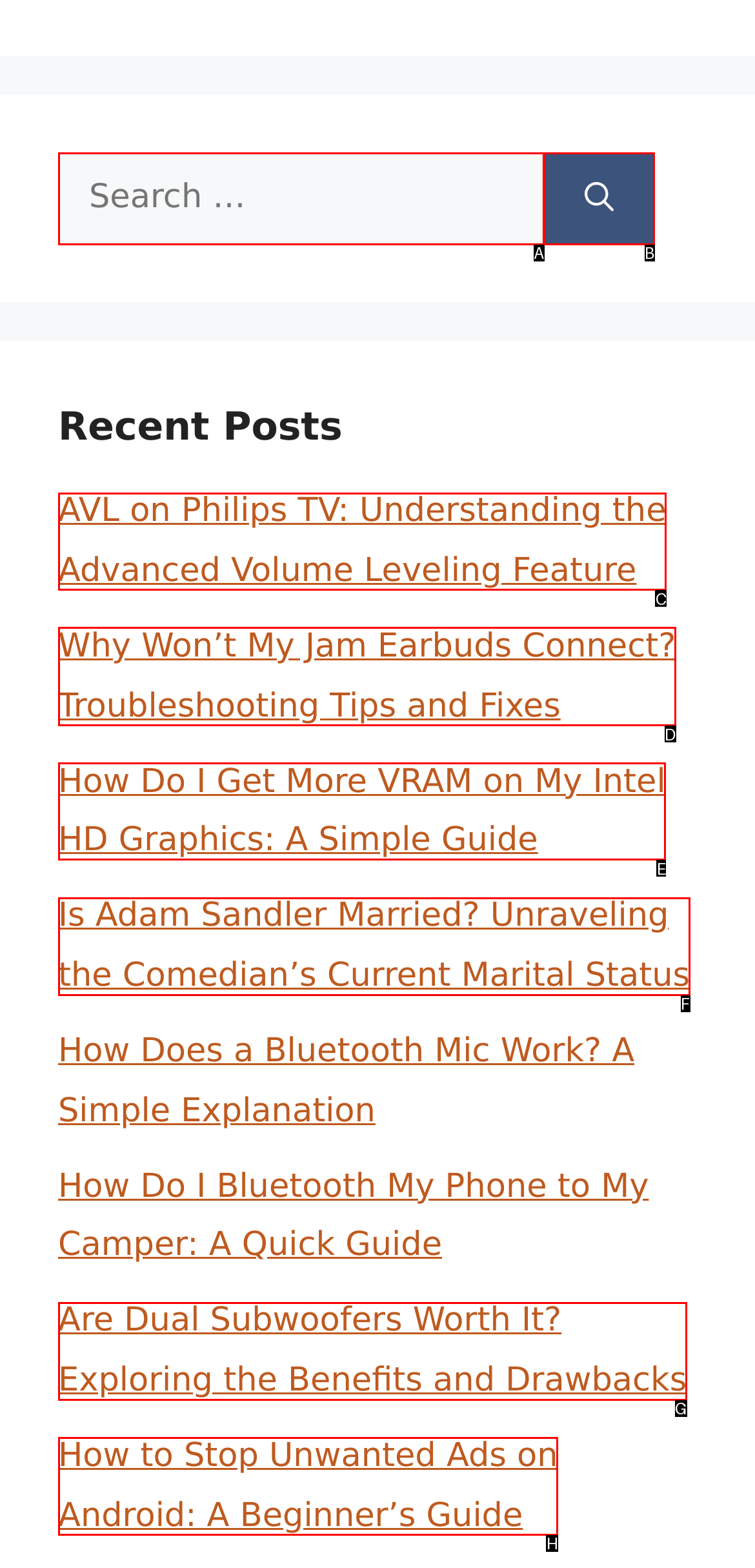Identify the appropriate choice to fulfill this task: View the post about 'Why Won’t My Jam Earbuds Connect?'
Respond with the letter corresponding to the correct option.

D